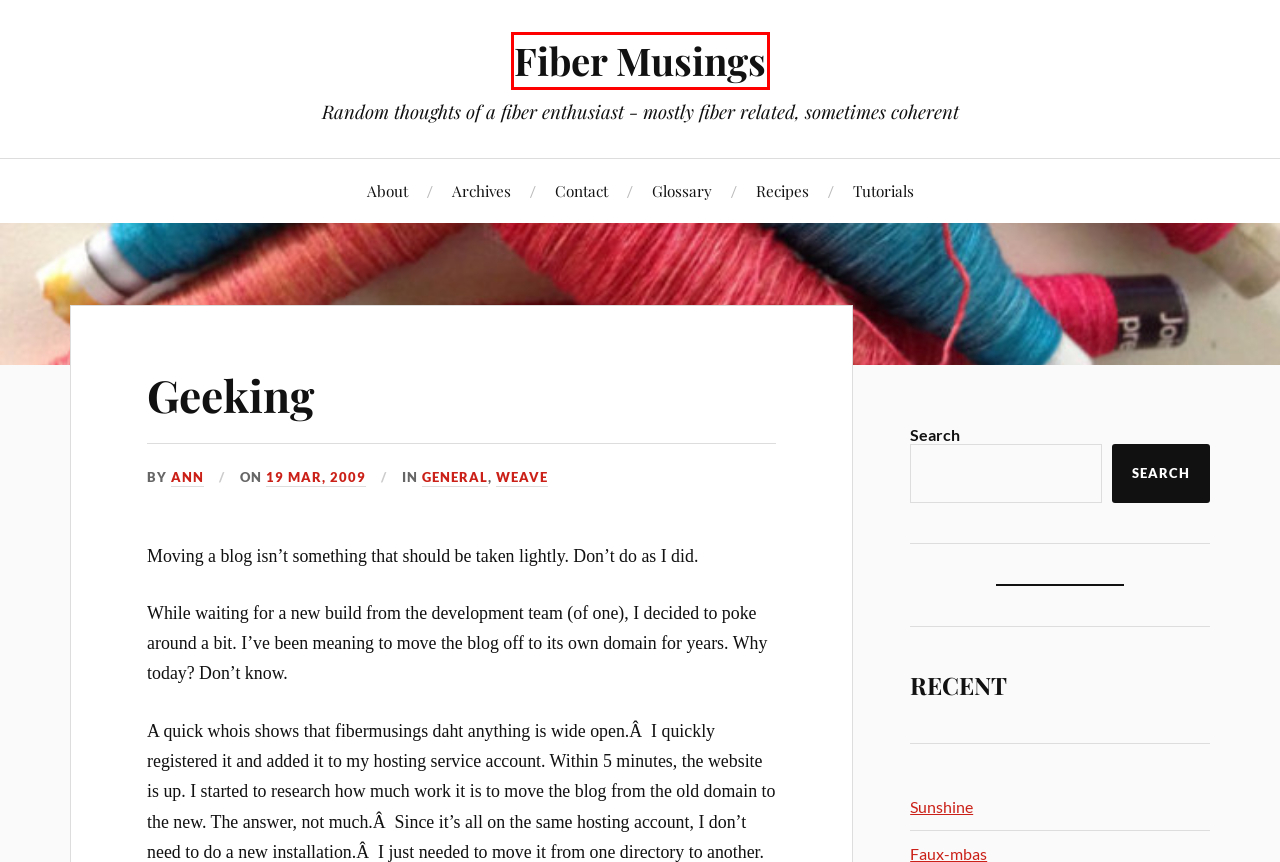Examine the screenshot of a webpage with a red bounding box around a UI element. Select the most accurate webpage description that corresponds to the new page after clicking the highlighted element. Here are the choices:
A. Tutorials – Fiber Musings
B. General – Fiber Musings
C. Fiber Musings – Random thoughts of a fiber enthusiast – mostly fiber related, sometimes coherent
D. Glossary – Fiber Musings
E. Contact – Fiber Musings
F. Weave – Fiber Musings
G. Ann – Fiber Musings
H. About – Fiber Musings

C